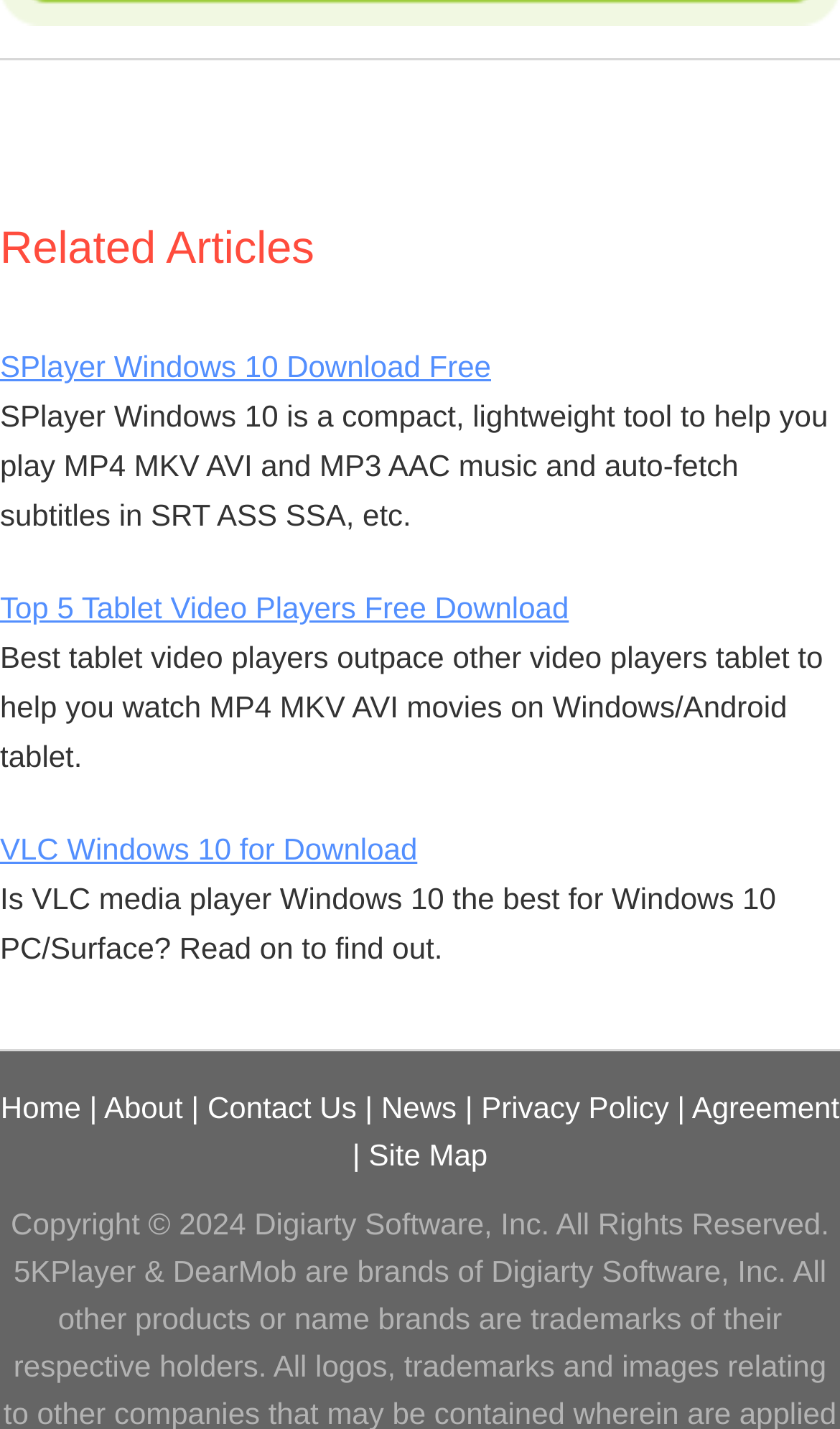Determine the bounding box coordinates of the clickable region to carry out the instruction: "read about related articles".

[0.0, 0.125, 1.0, 0.225]